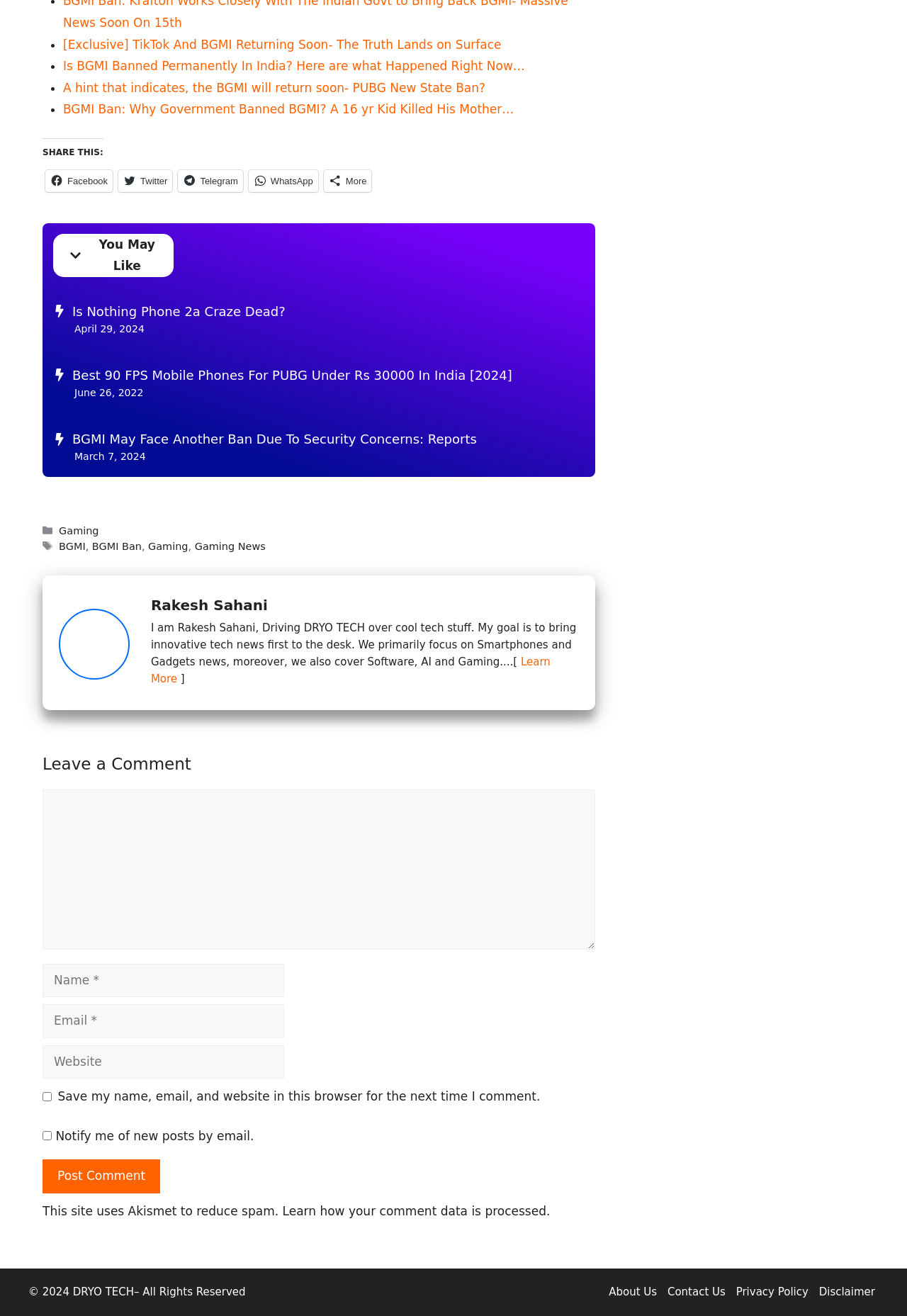Identify the bounding box for the UI element described as: "name="submit" value="Post Comment"". The coordinates should be four float numbers between 0 and 1, i.e., [left, top, right, bottom].

[0.047, 0.881, 0.177, 0.907]